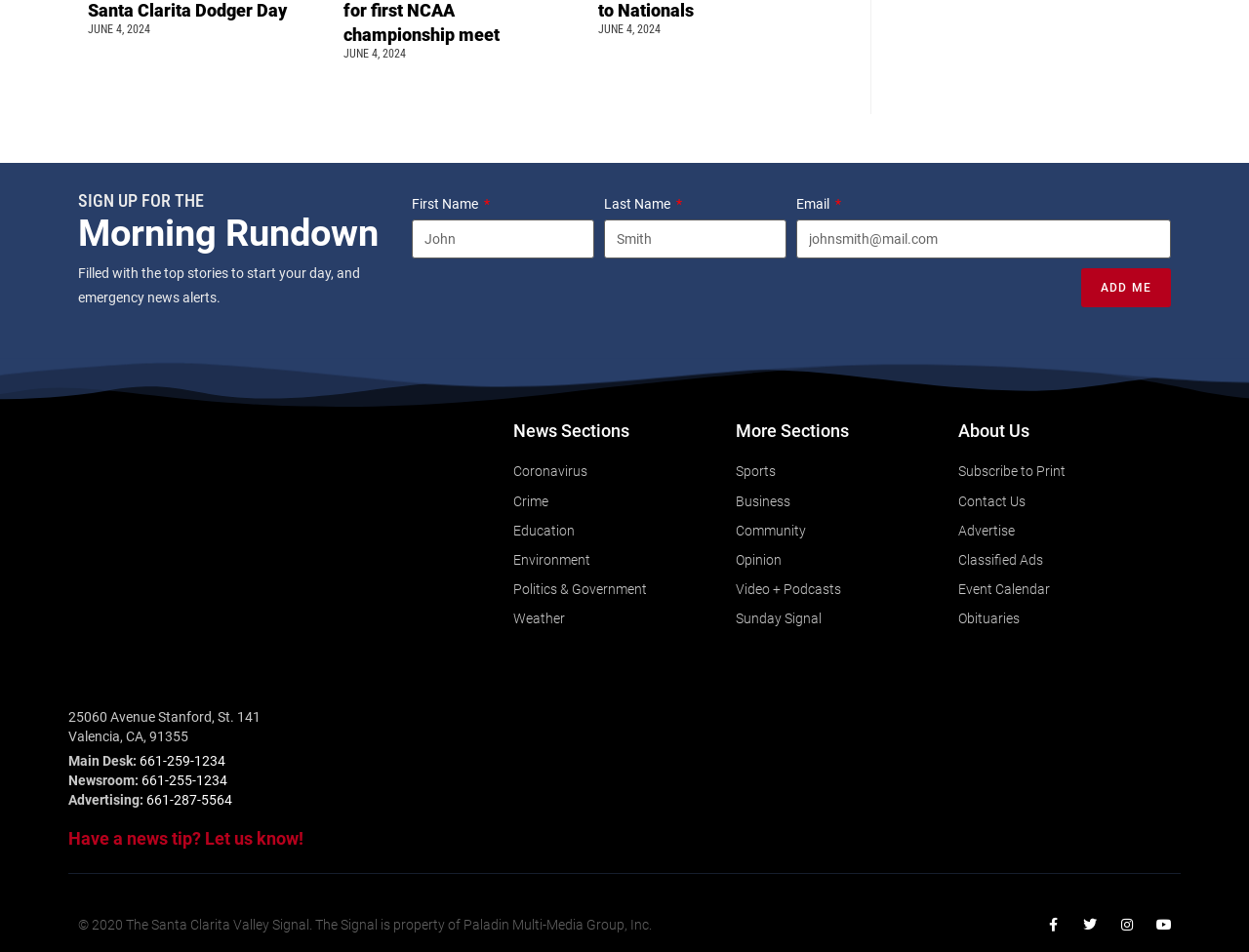Respond with a single word or phrase:
What is the category of news that comes after 'Crime'?

Education